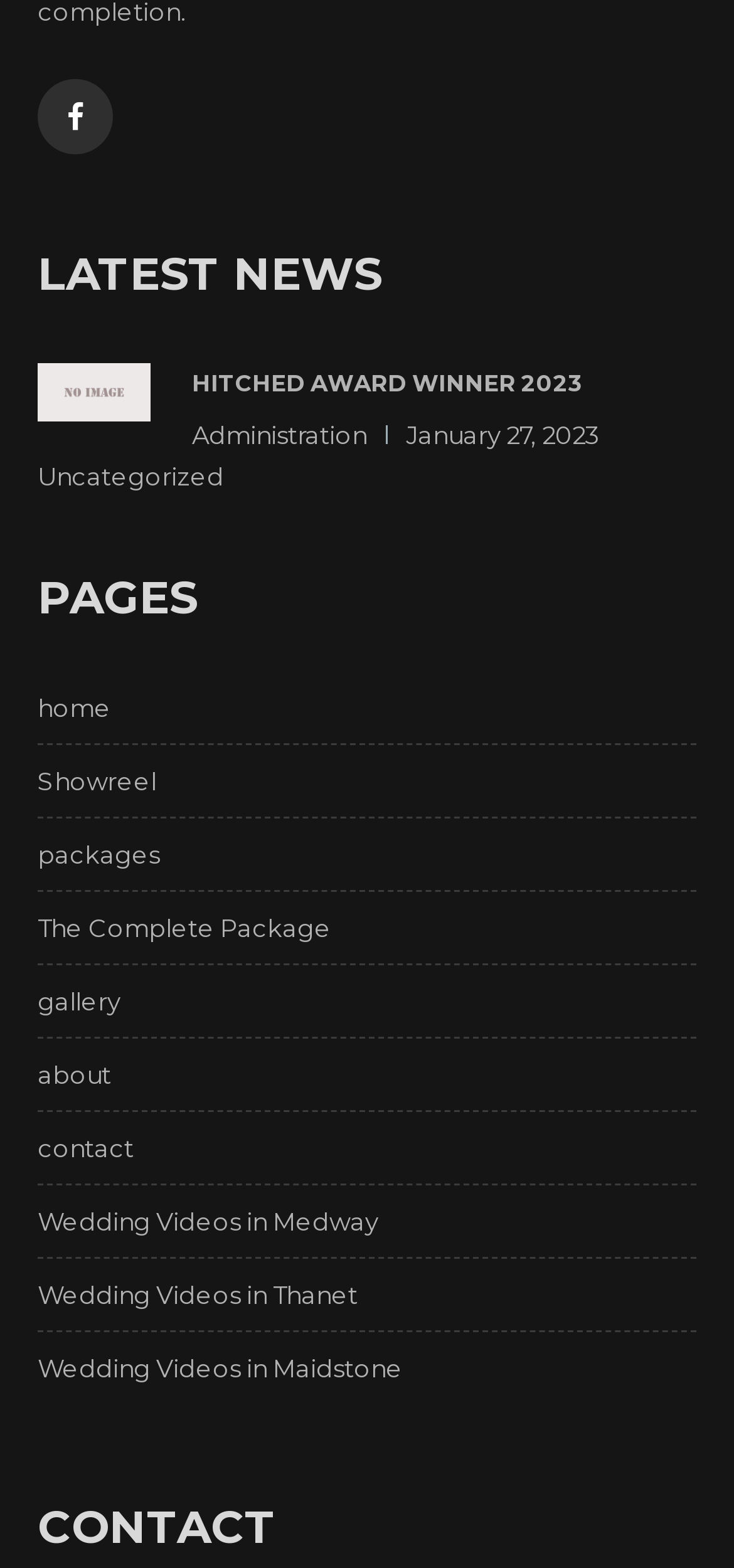What is the latest news?
From the details in the image, provide a complete and detailed answer to the question.

The latest news can be found in the heading element with the text 'HITCHED AWARD WINNER 2023', which is located below the 'LATEST NEWS' heading.